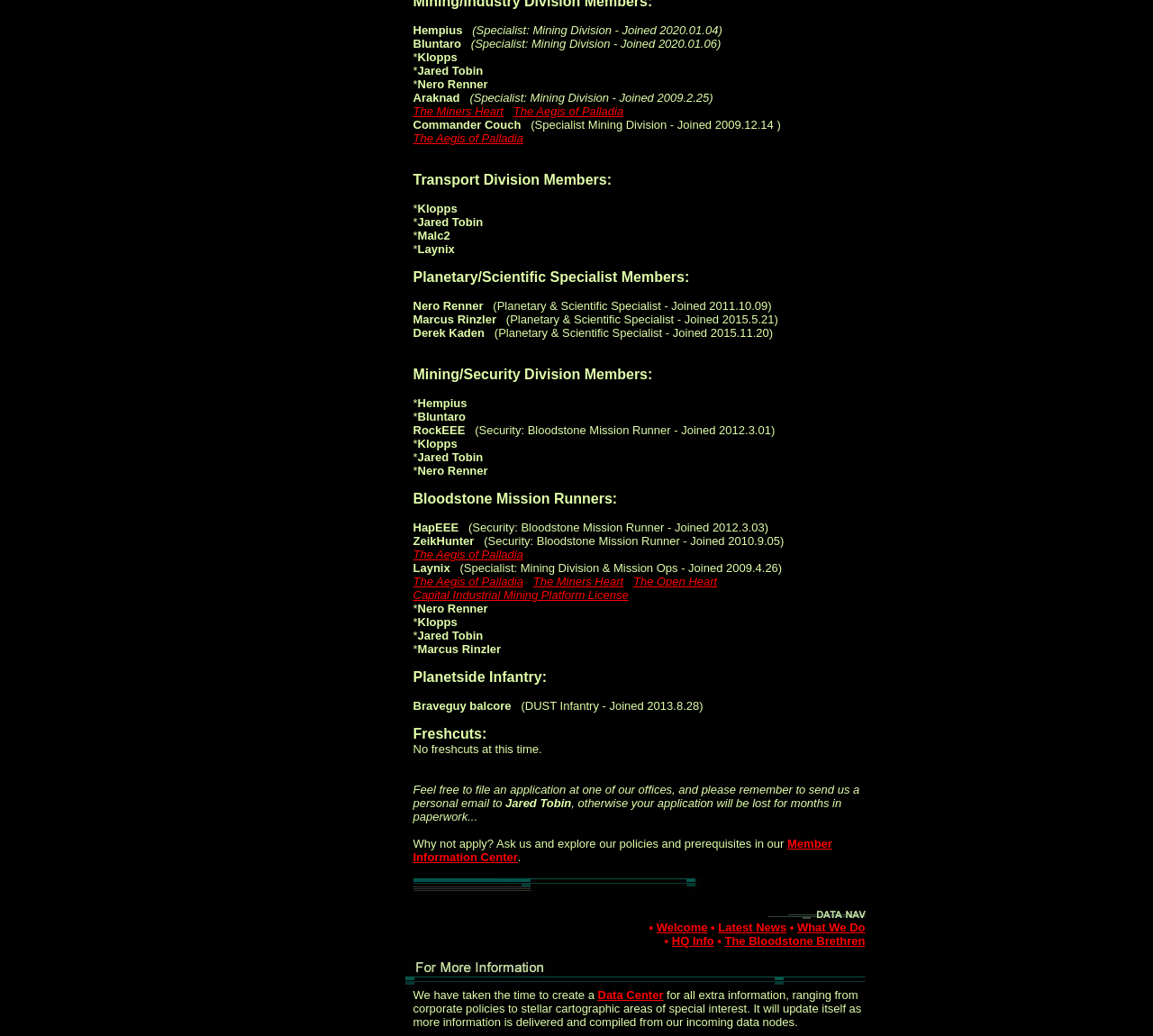Provide your answer in a single word or phrase: 
How many divisions are mentioned on this webpage?

4